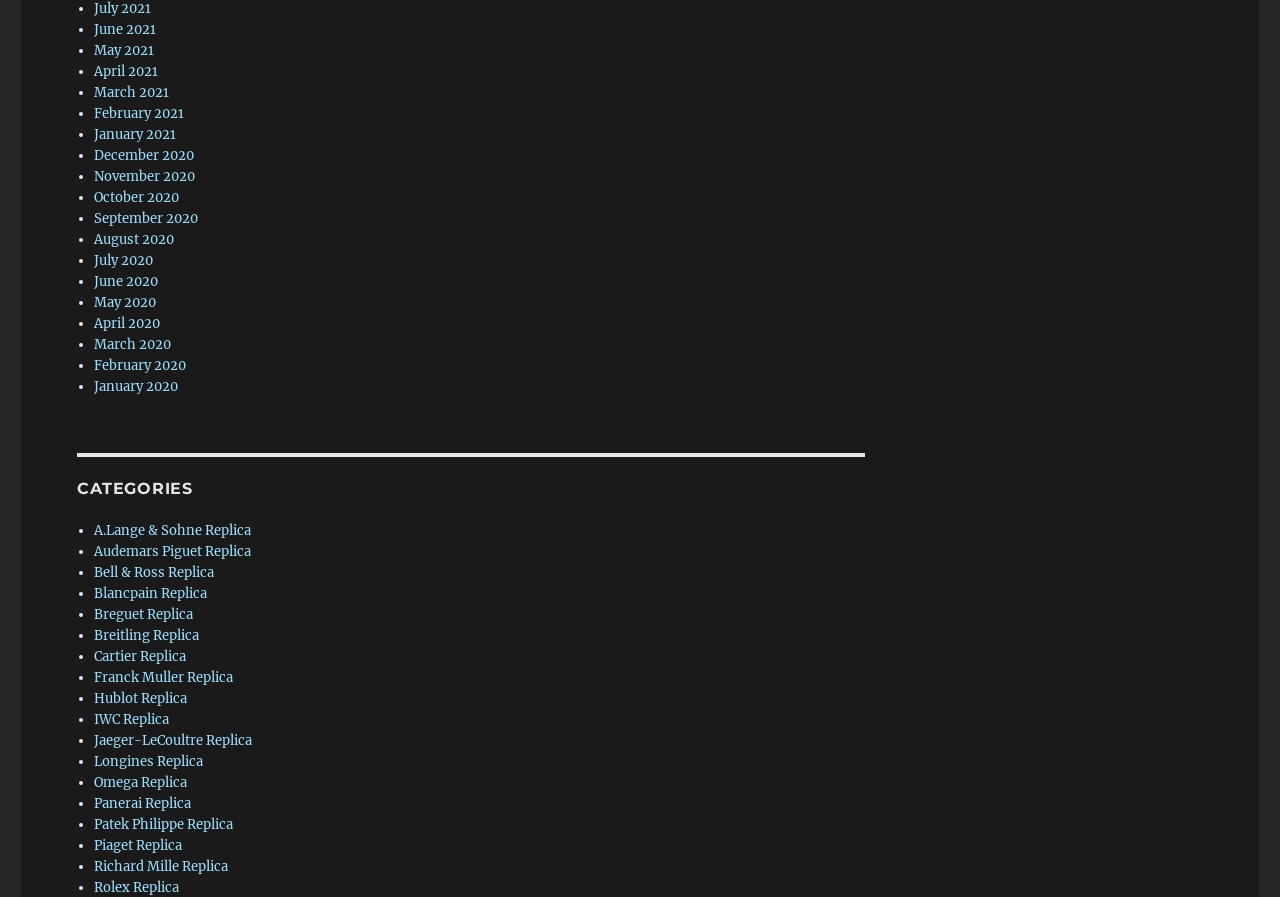What is the vertical position of the 'CATEGORIES' heading?
Look at the image and respond with a one-word or short-phrase answer.

Middle